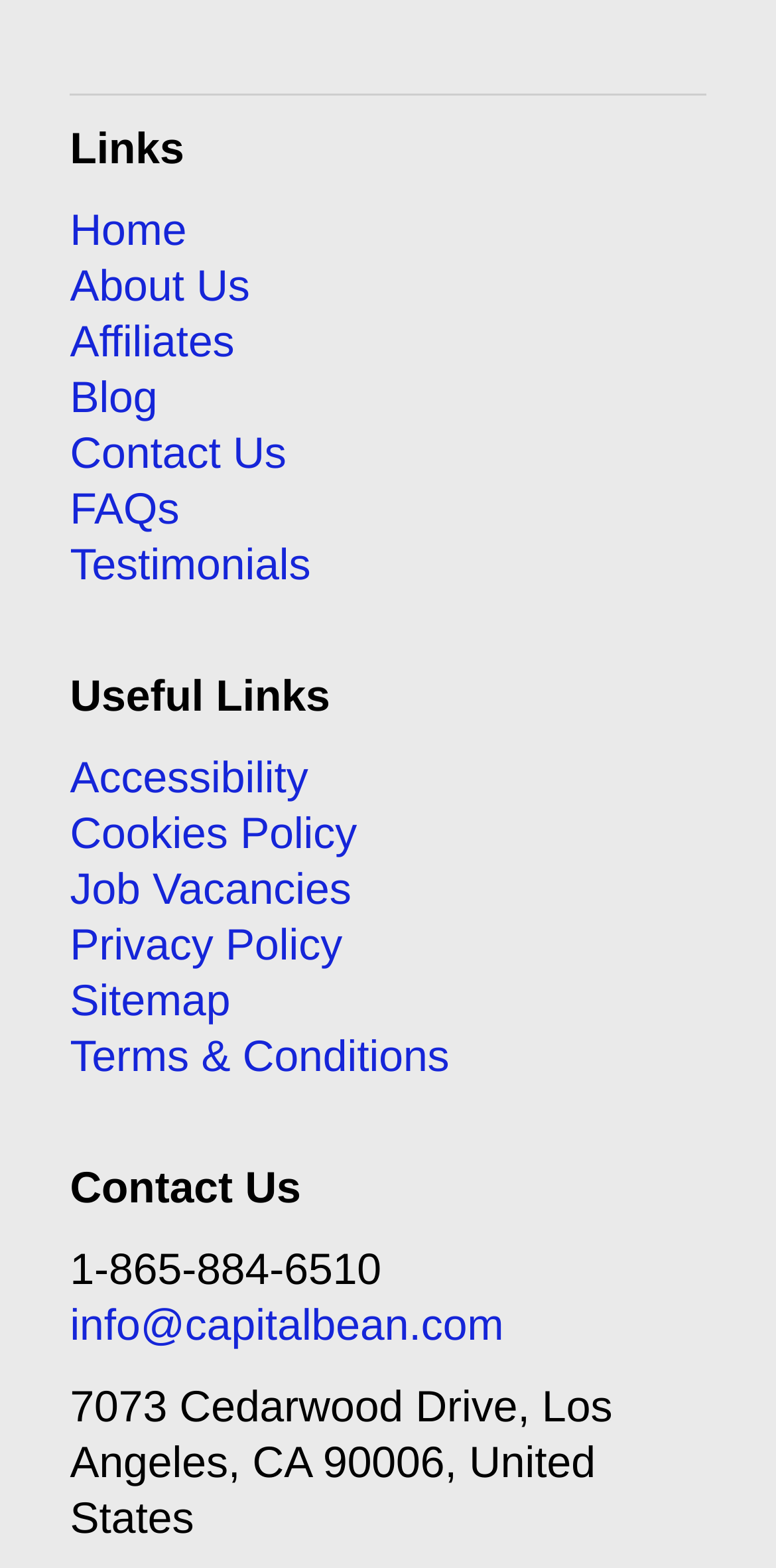Please identify the bounding box coordinates of the clickable element to fulfill the following instruction: "contact us". The coordinates should be four float numbers between 0 and 1, i.e., [left, top, right, bottom].

[0.09, 0.83, 0.649, 0.861]